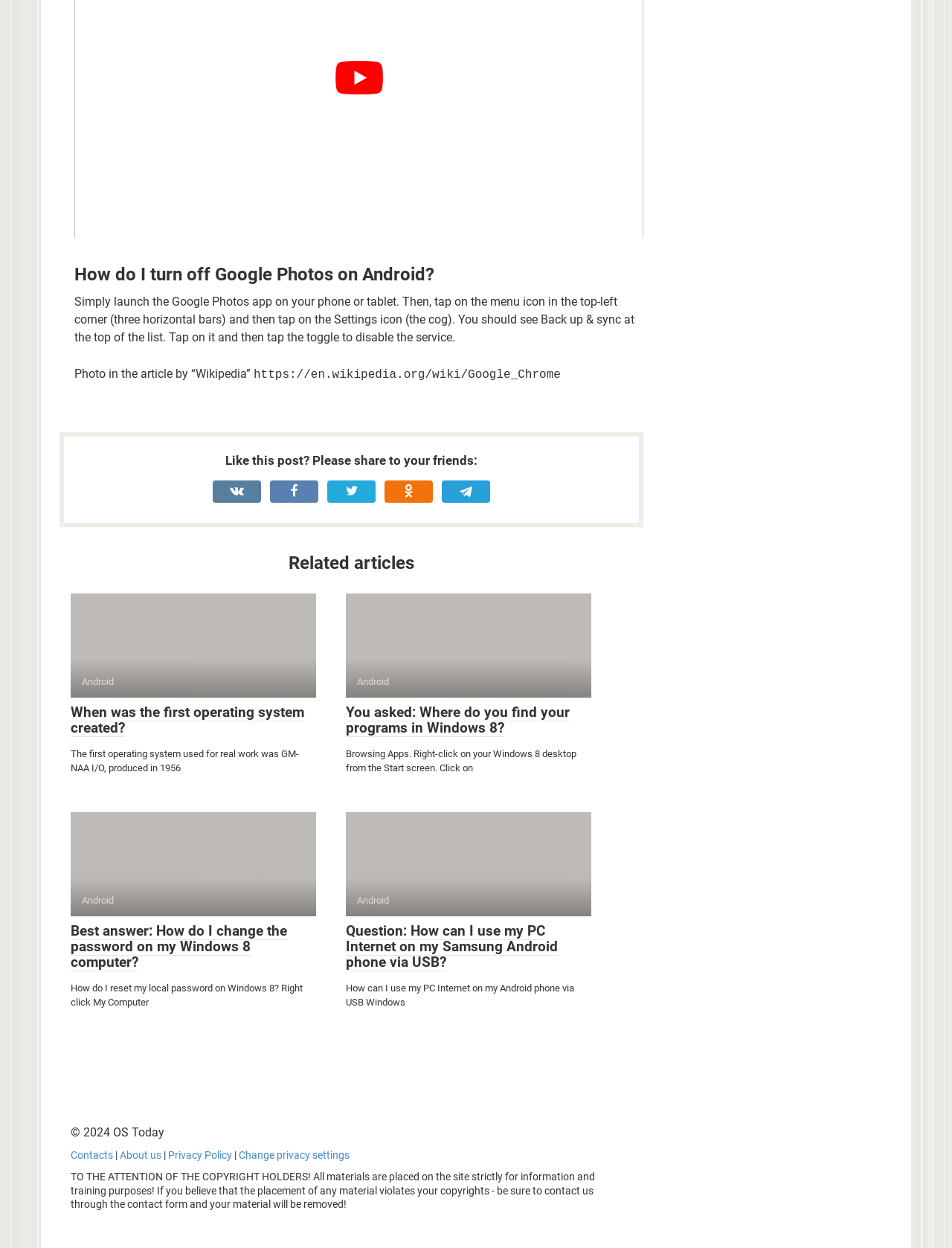Provide the bounding box coordinates of the HTML element described by the text: "Android".

[0.074, 0.475, 0.332, 0.558]